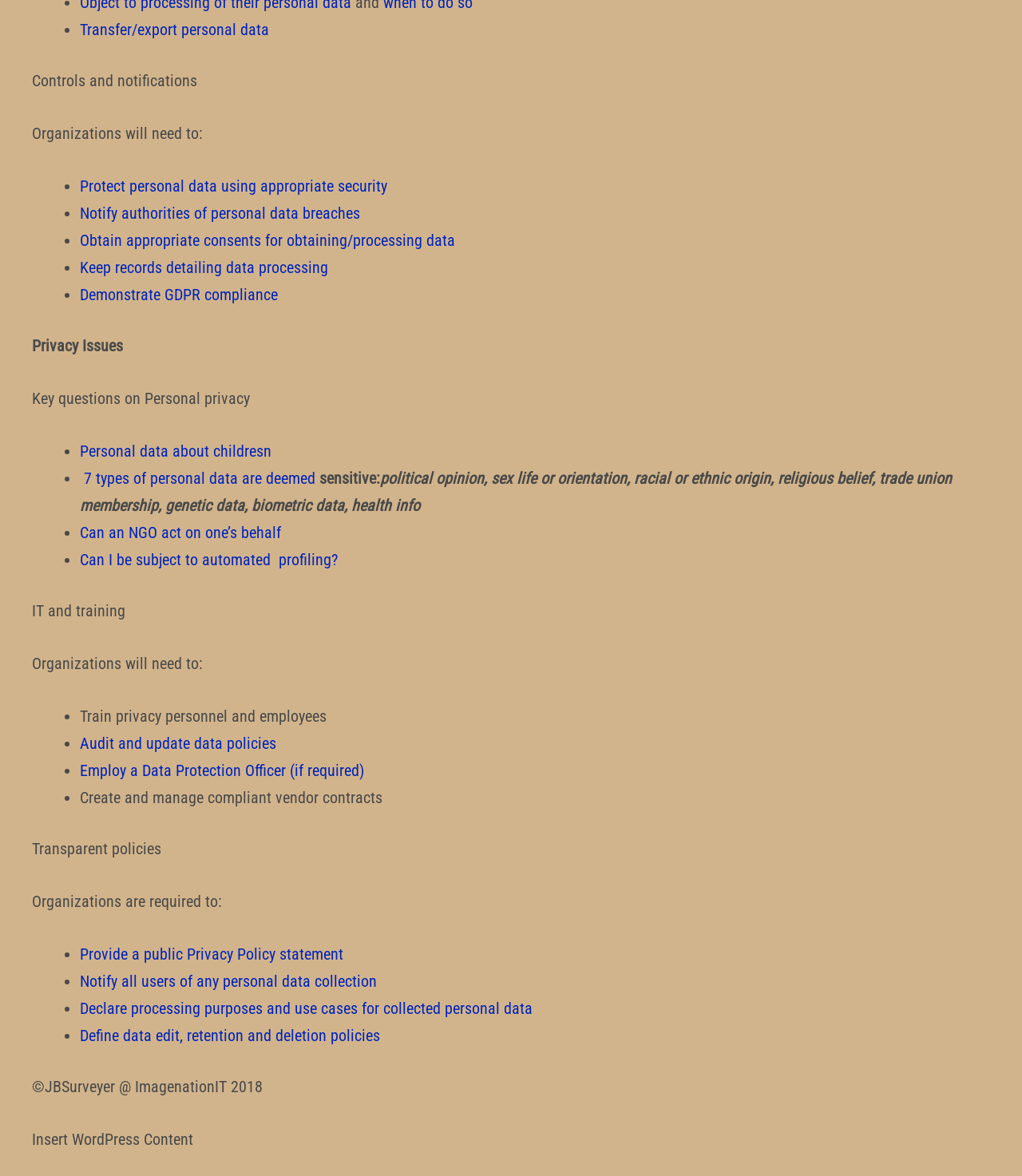Indicate the bounding box coordinates of the element that needs to be clicked to satisfy the following instruction: "Click on 'Can an NGO act on one’s behalf'". The coordinates should be four float numbers between 0 and 1, i.e., [left, top, right, bottom].

[0.078, 0.445, 0.275, 0.461]